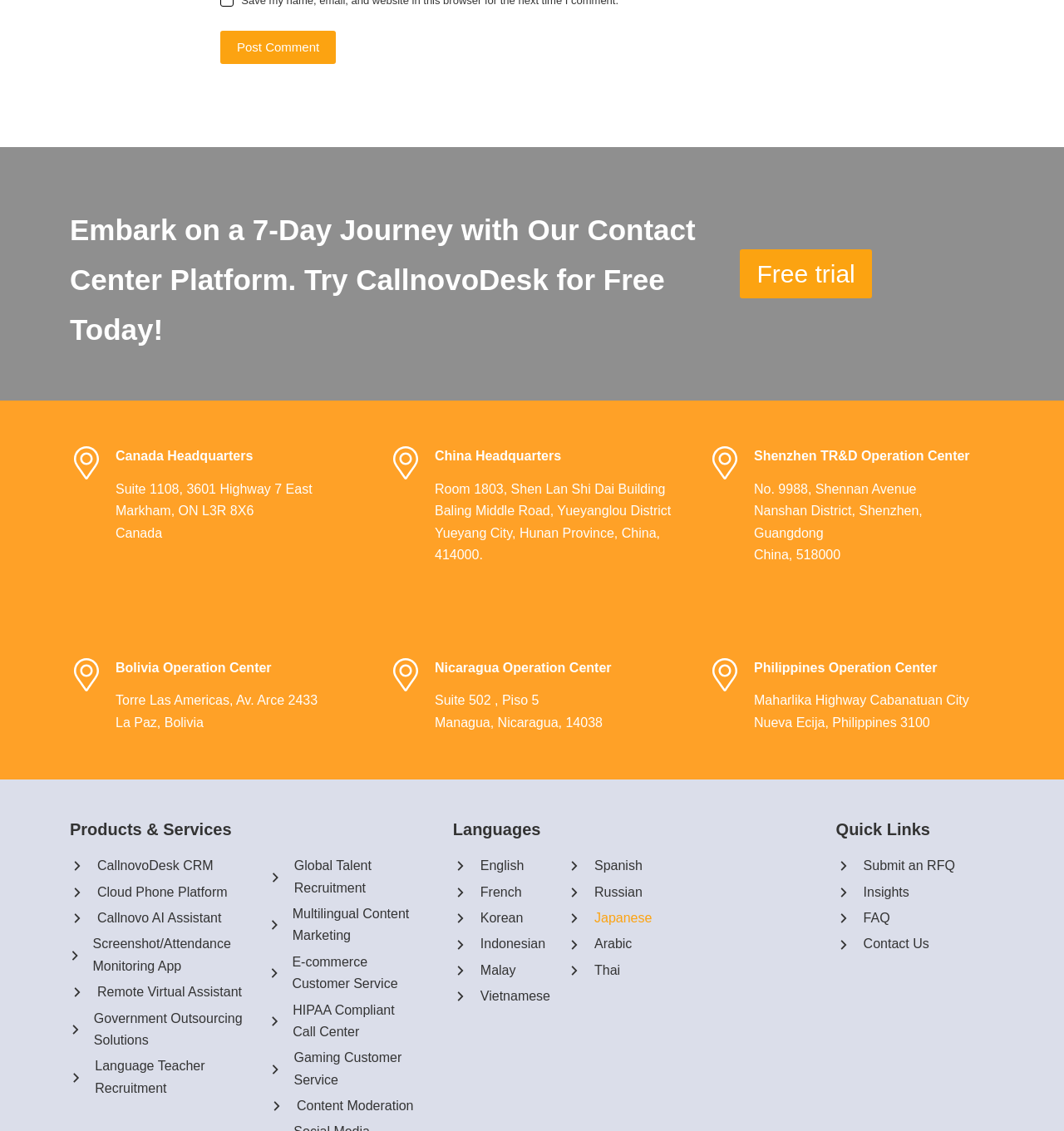Find the bounding box coordinates of the area to click in order to follow the instruction: "Click the 'Post Comment' button".

[0.207, 0.027, 0.316, 0.057]